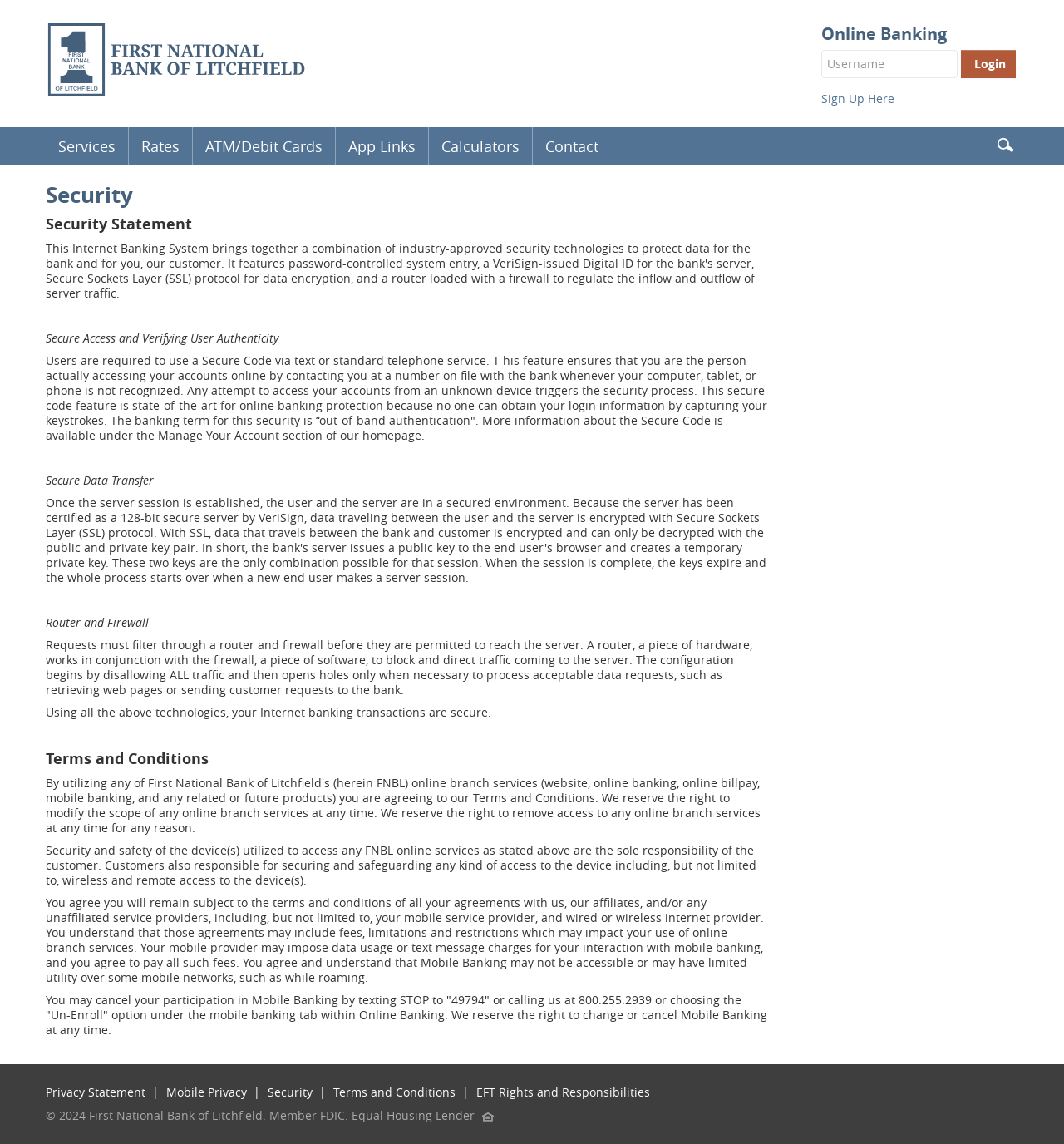Please identify the bounding box coordinates of where to click in order to follow the instruction: "Click the 'Contact' button".

[0.5, 0.111, 0.574, 0.145]